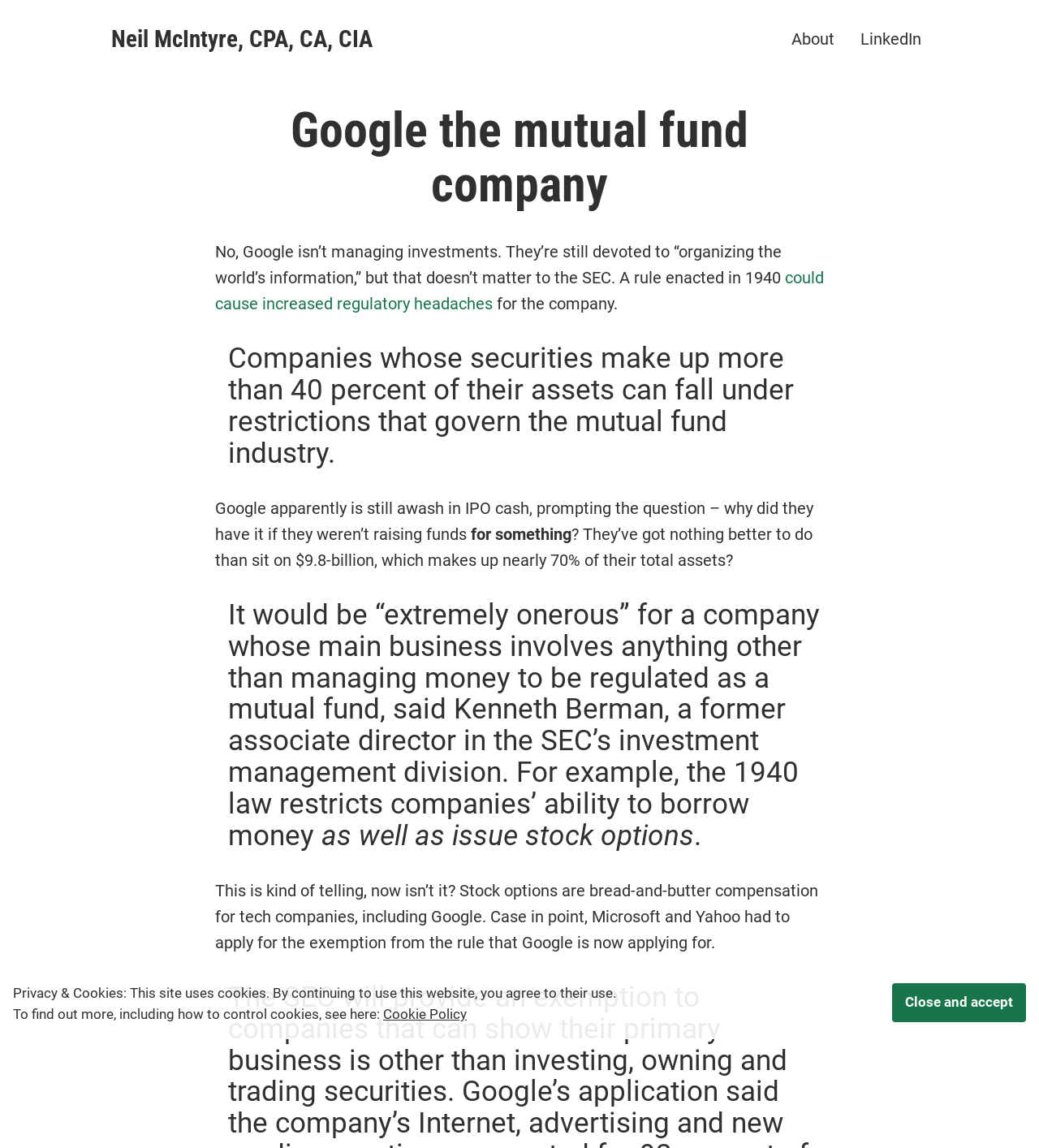What is the name of the author of this article?
From the details in the image, provide a complete and detailed answer to the question.

The author's name is mentioned in the link 'Neil McIntyre, CPA, CA, CIA' at the top of the webpage, which suggests that Neil McIntyre is the author of this article.